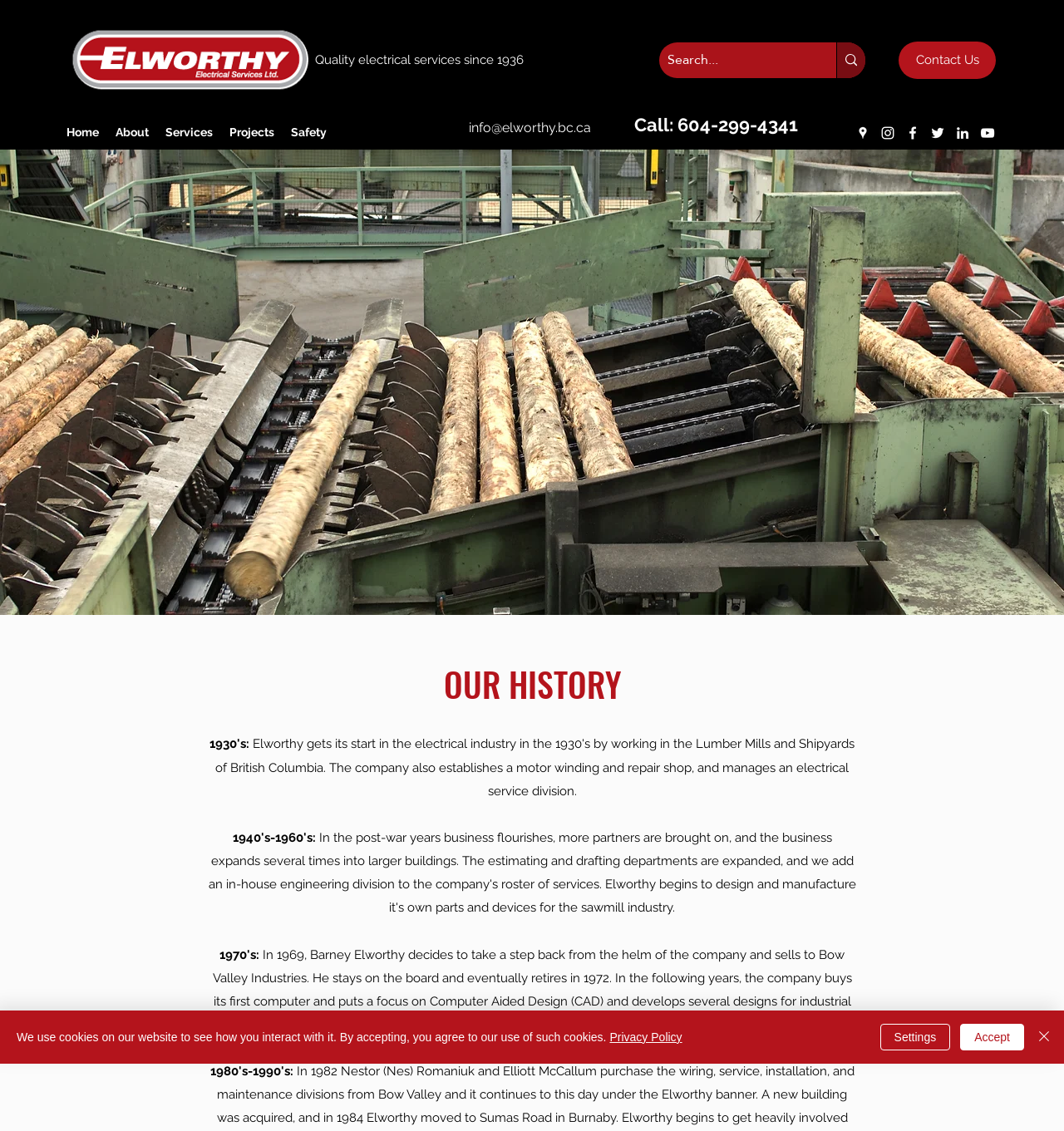Provide a thorough description of the webpage you see.

The webpage is about Elworthy Electrical Services Ltd., showcasing their history and services. At the top left, there is the company's logo, an image with the text "Elworthy Electrical Services Logo". Next to it, there is a heading "Quality electrical services since 1936". 

On the top right, there is a search bar with a search button and a magnifying glass icon. Below the search bar, there are navigation links to different sections of the website, including "Home", "About", "Services", "Projects", and "Safety". 

In the middle of the page, there is a large image of a lumber mill, which is related to the company's history. Below the image, there is a heading "OUR HISTORY" and a paragraph of text describing the company's history, including the founder's decision to sell the company and the introduction of computer-aided design.

At the bottom of the page, there are links to the company's social media profiles, including Google Places, Instagram, Facebook, Twitter, LinkedIn, and YouTube. There is also a contact email and phone number.

Finally, at the very bottom of the page, there is a cookie policy alert with links to the privacy policy and buttons to accept, settings, or close the alert.